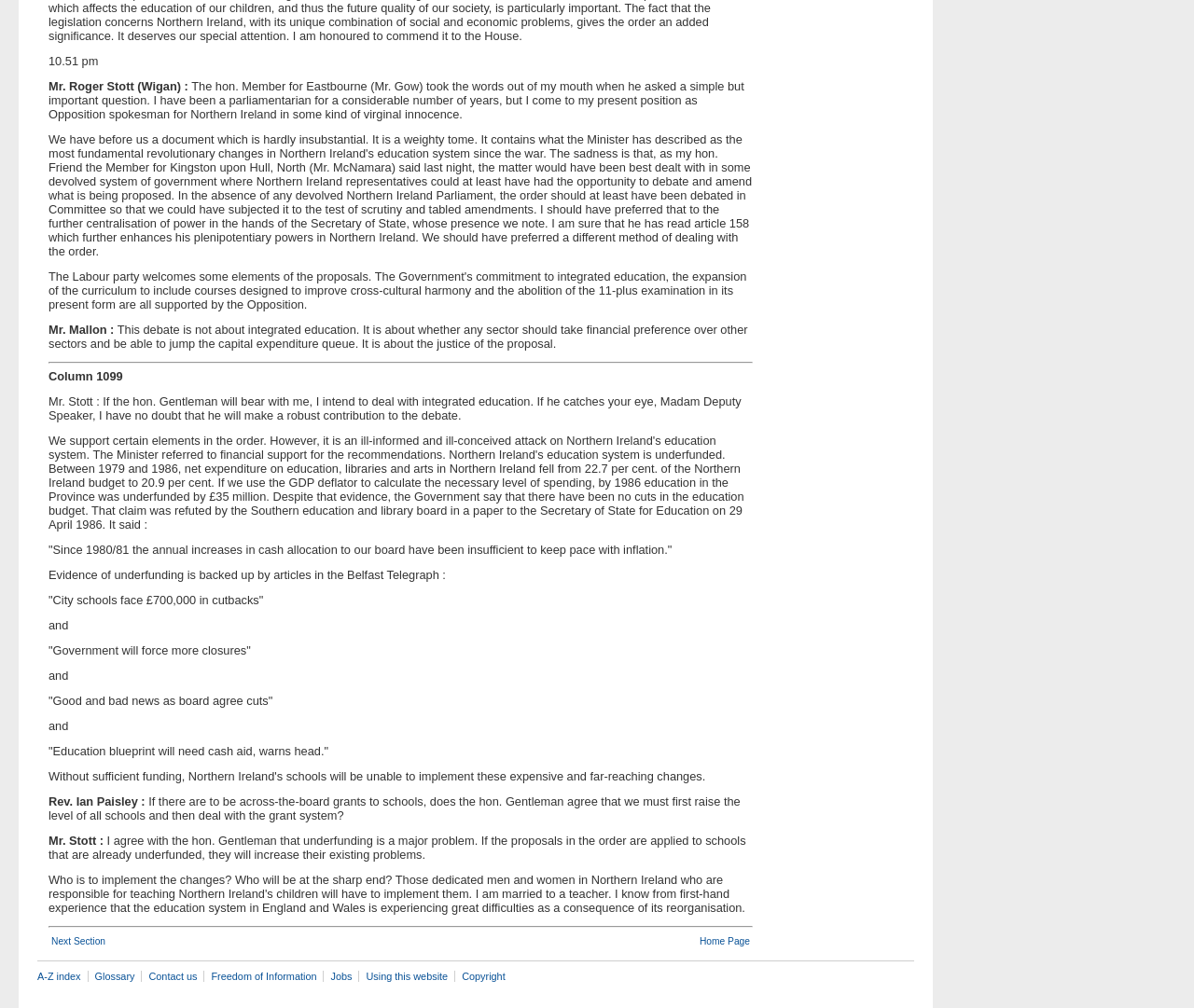Please indicate the bounding box coordinates of the element's region to be clicked to achieve the instruction: "view jobs". Provide the coordinates as four float numbers between 0 and 1, i.e., [left, top, right, bottom].

[0.271, 0.963, 0.3, 0.975]